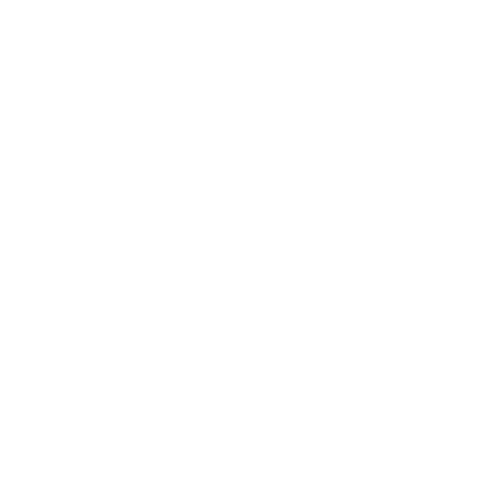What is the material of the pendant?
Using the visual information from the image, give a one-word or short-phrase answer.

18Kt yellow gold